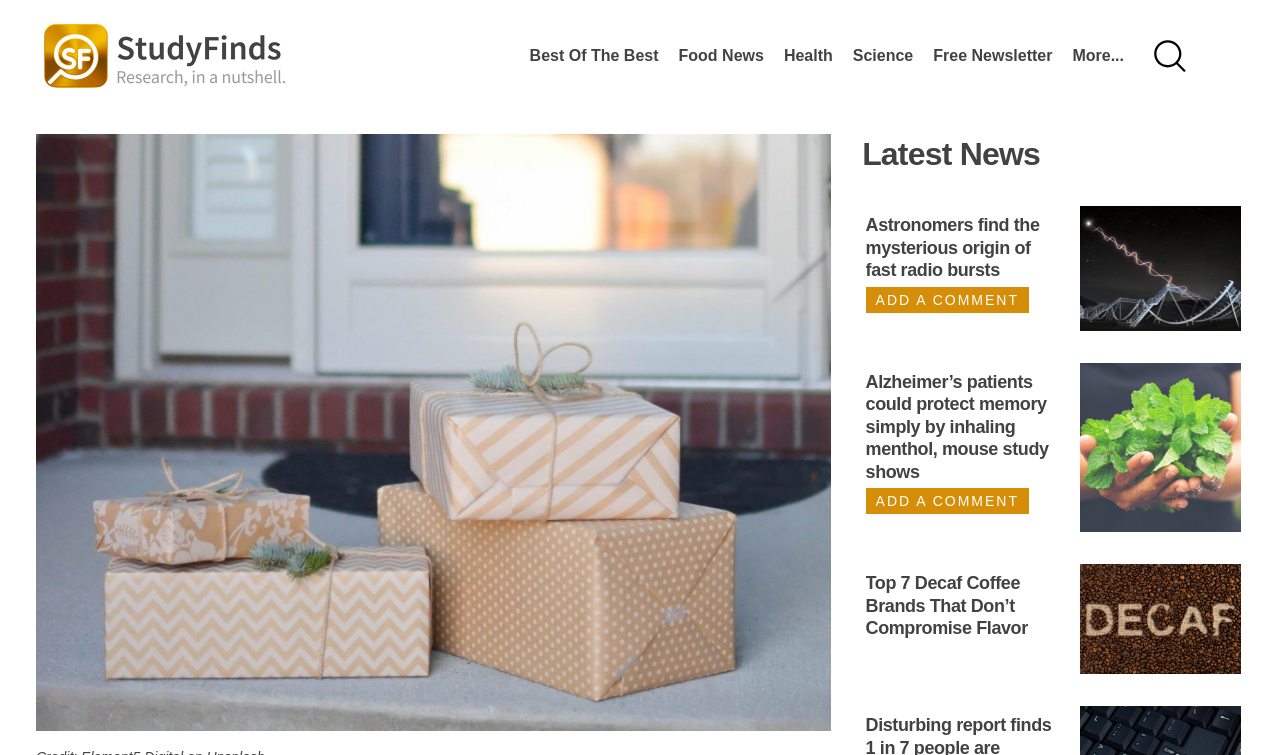Locate and extract the text of the main heading on the webpage.

Holiday headache: Nearly two-thirds of Americans fear porch pirates will steal their gifts